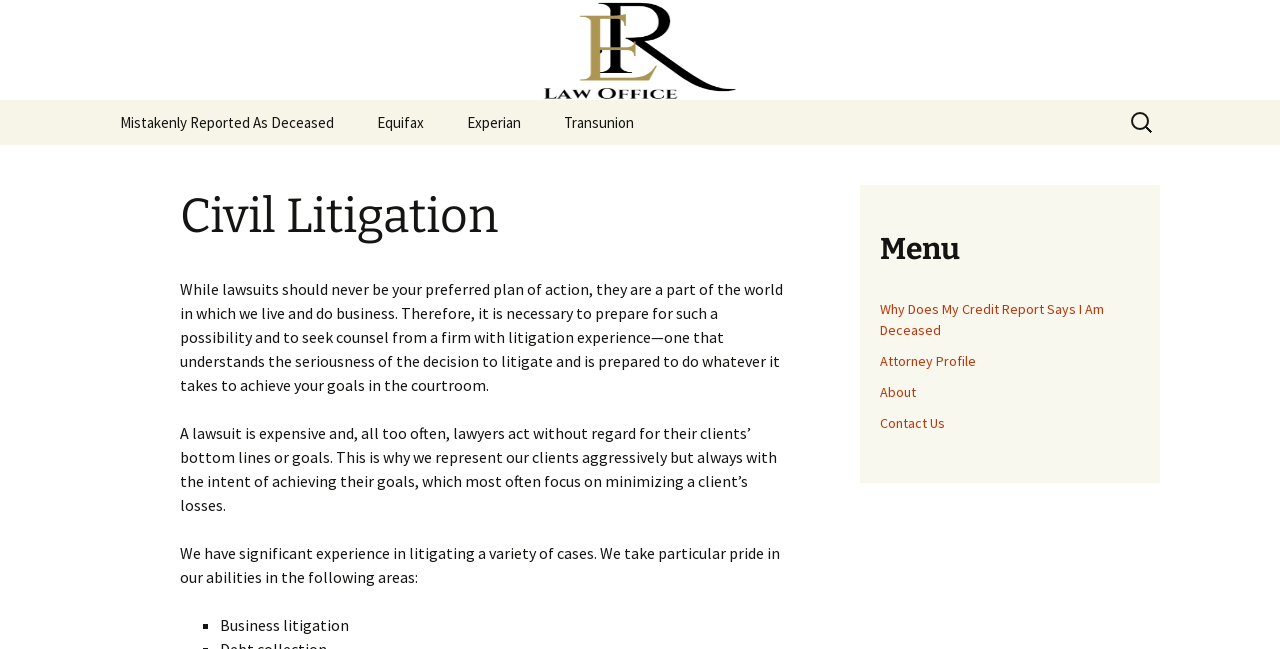Please reply to the following question with a single word or a short phrase:
How many credit reporting agencies are mentioned?

3